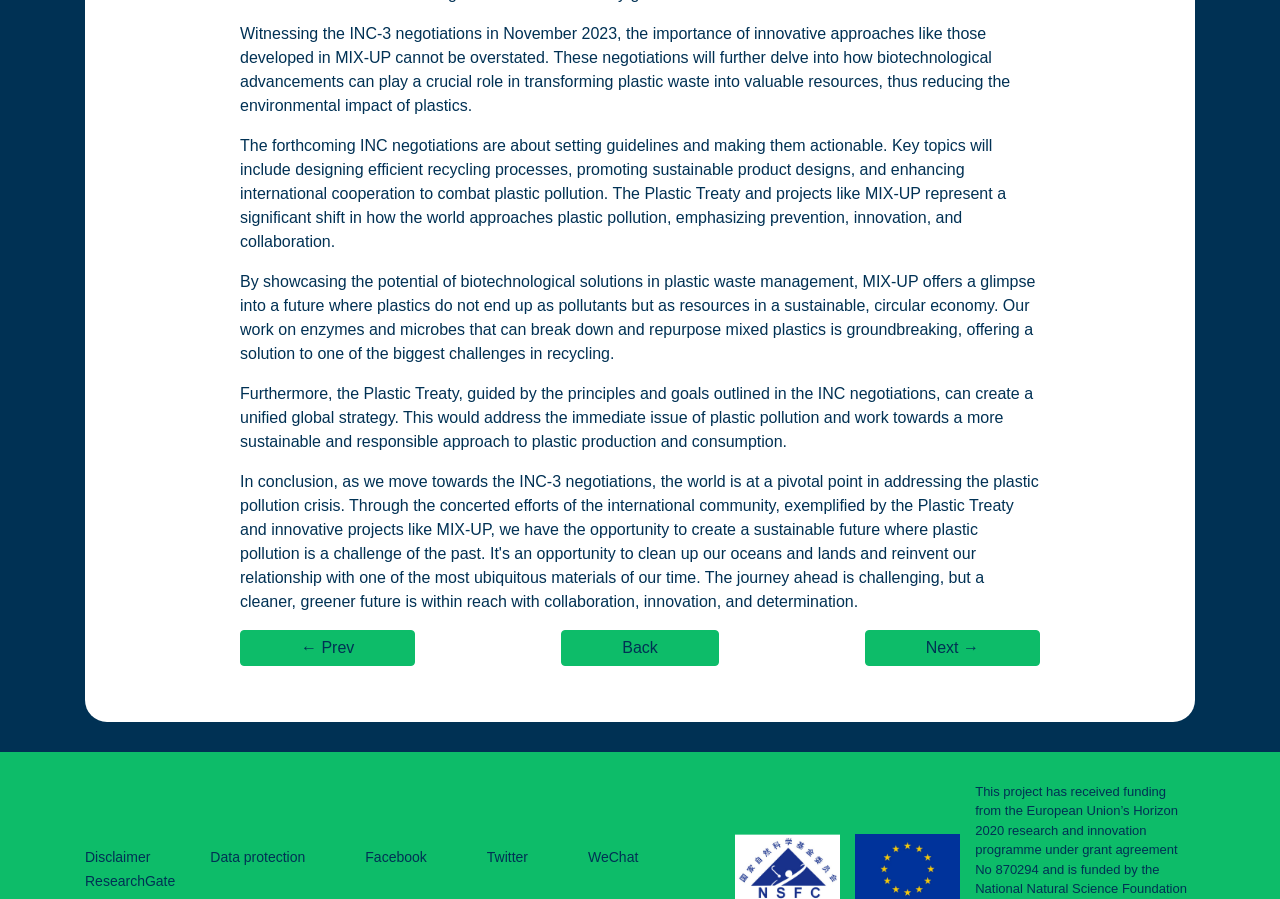What is the goal of the Plastic Treaty?
Using the image as a reference, answer with just one word or a short phrase.

Unified global strategy